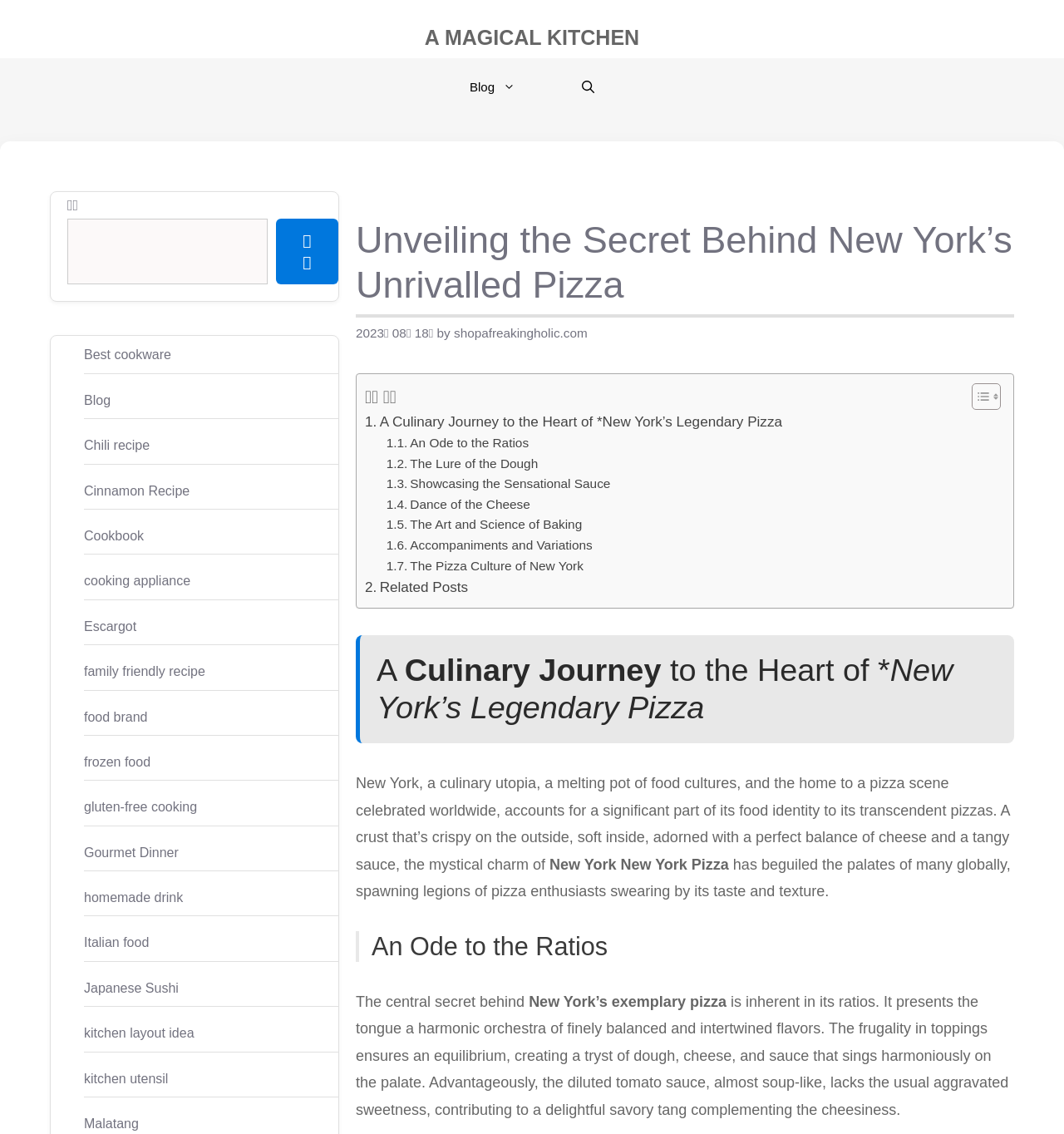Give a one-word or short-phrase answer to the following question: 
How many links are there in the navigation section?

2